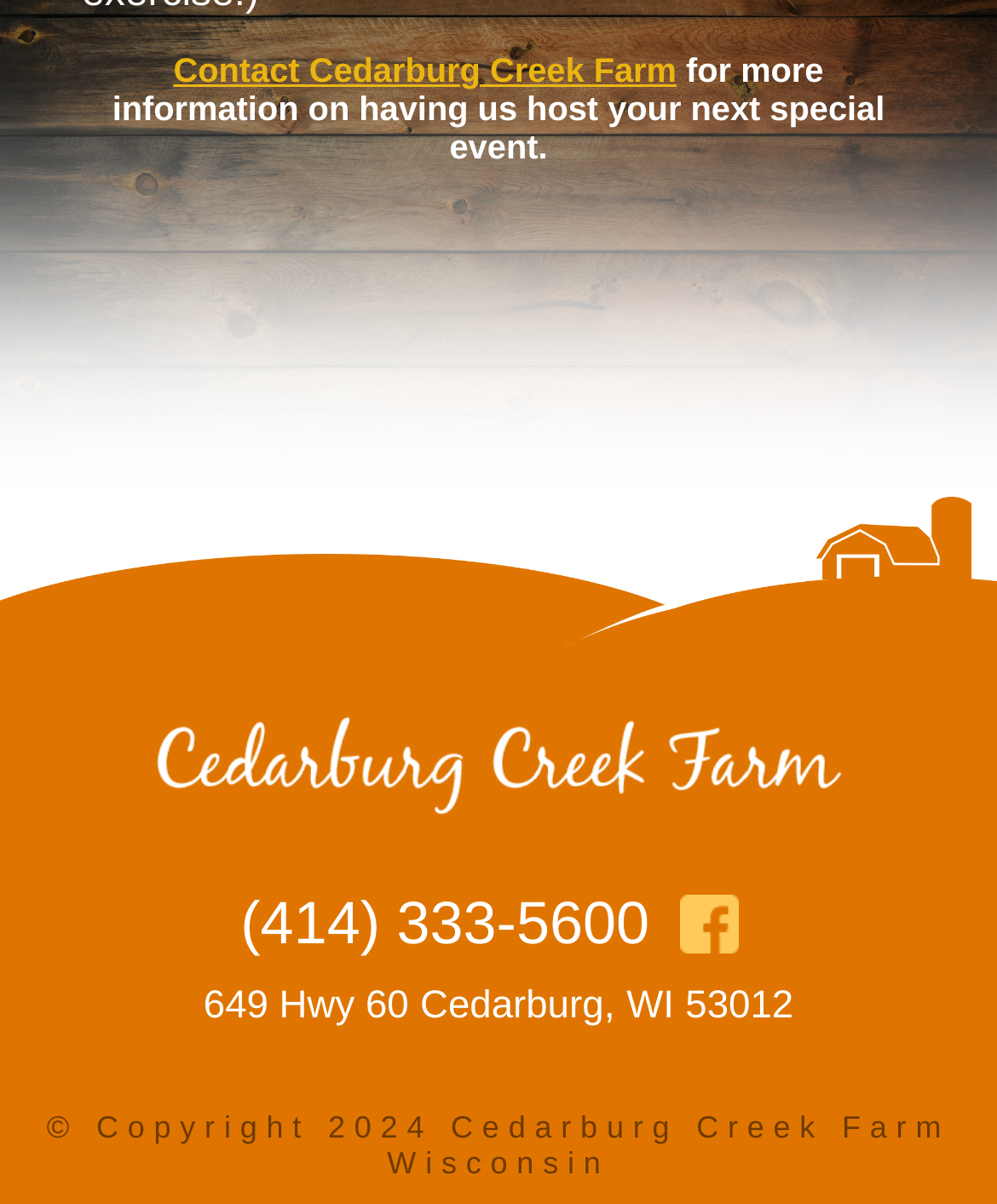Provide the bounding box for the UI element matching this description: "Contact Cedarburg Creek Farm".

[0.174, 0.043, 0.679, 0.075]